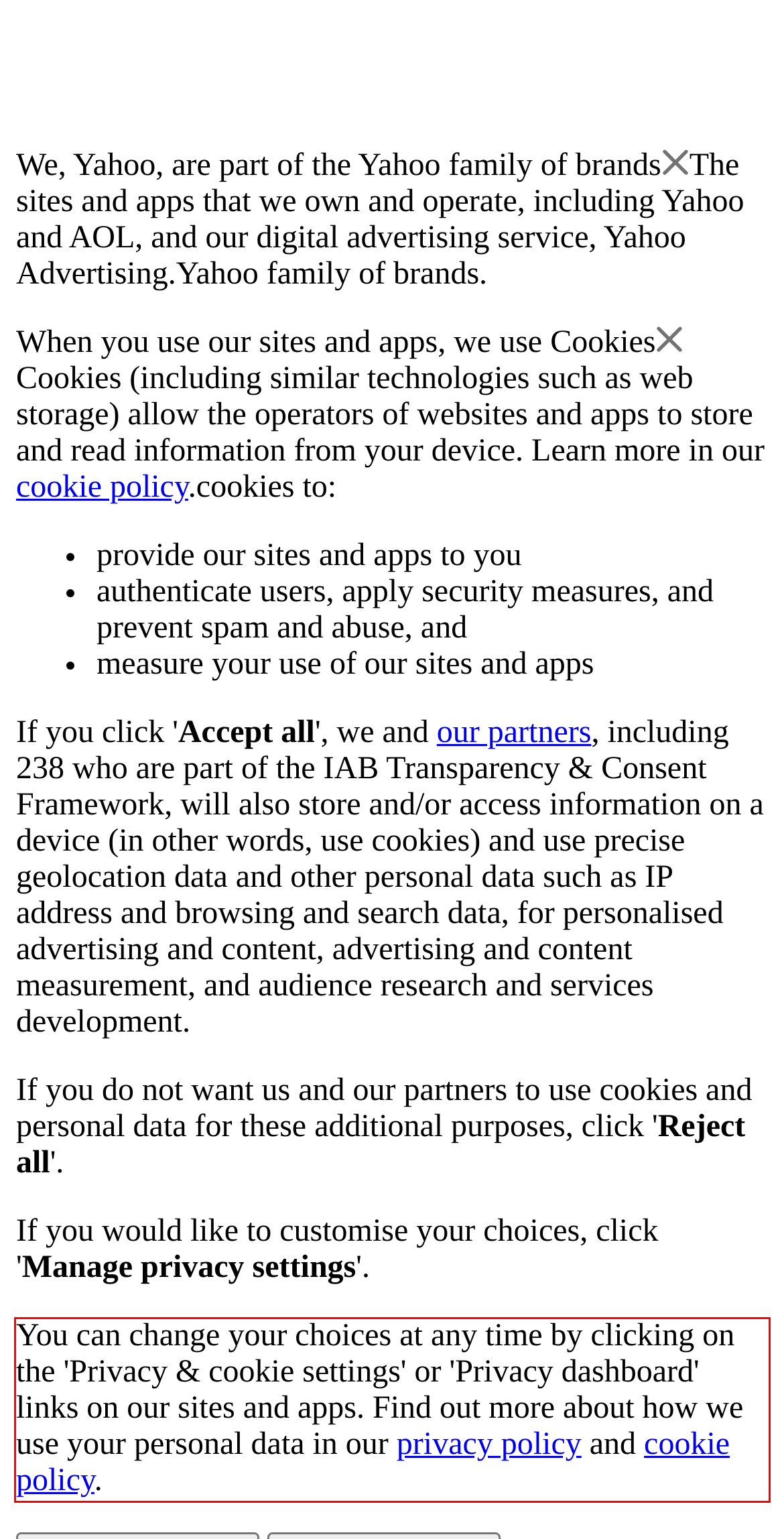Please examine the screenshot of the webpage and read the text present within the red rectangle bounding box.

You can change your choices at any time by clicking on the 'Privacy & cookie settings' or 'Privacy dashboard' links on our sites and apps. Find out more about how we use your personal data in our privacy policy and cookie policy.